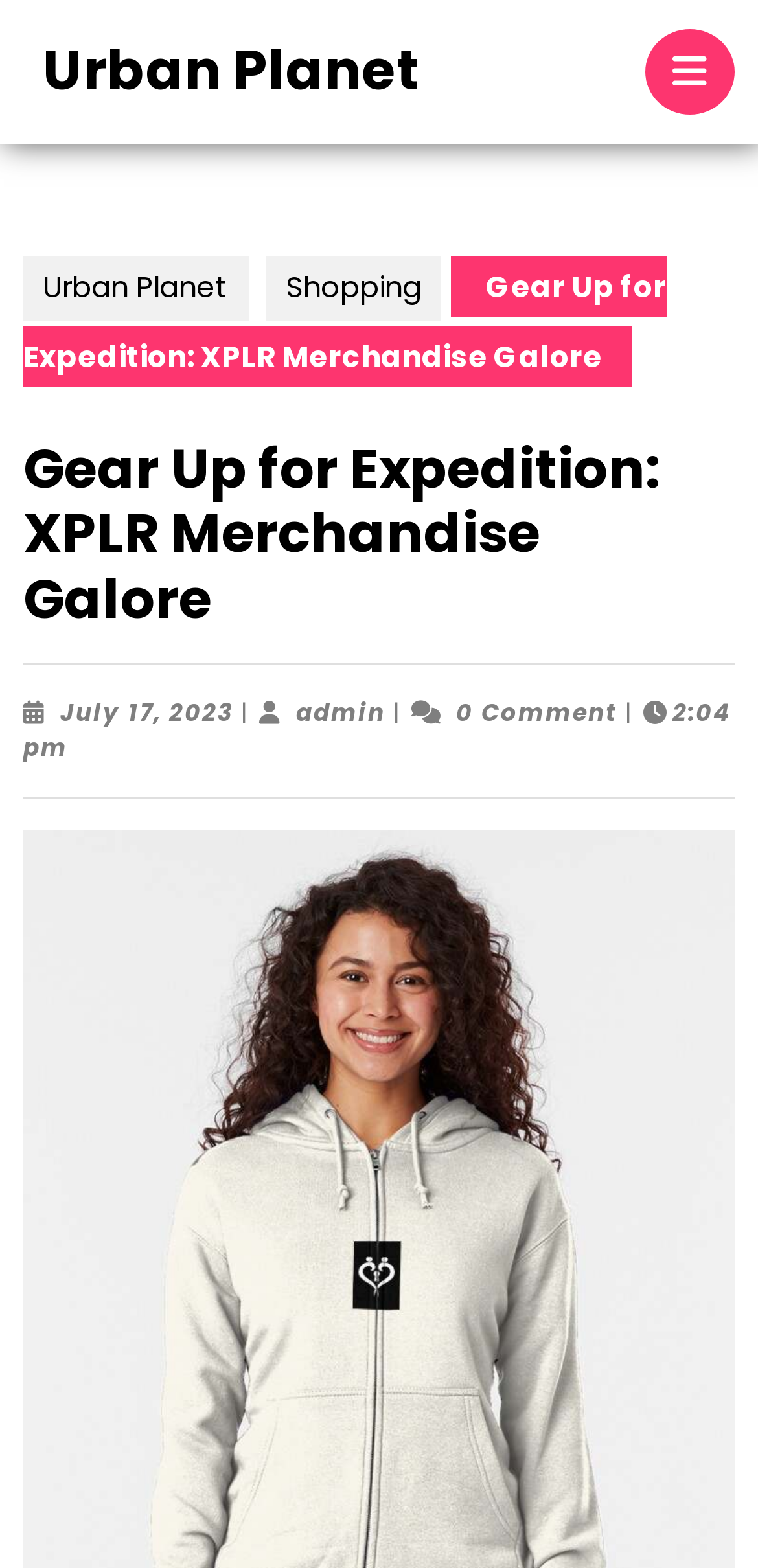Observe the image and answer the following question in detail: What type of content is featured on this webpage?

I inferred the answer by considering the text 'Gear Up for Expedition: XPLR Merchandise Galore' which suggests that the webpage is showcasing merchandise related to expeditions, and the presence of a tab with the text 'Shopping' further supports this conclusion.